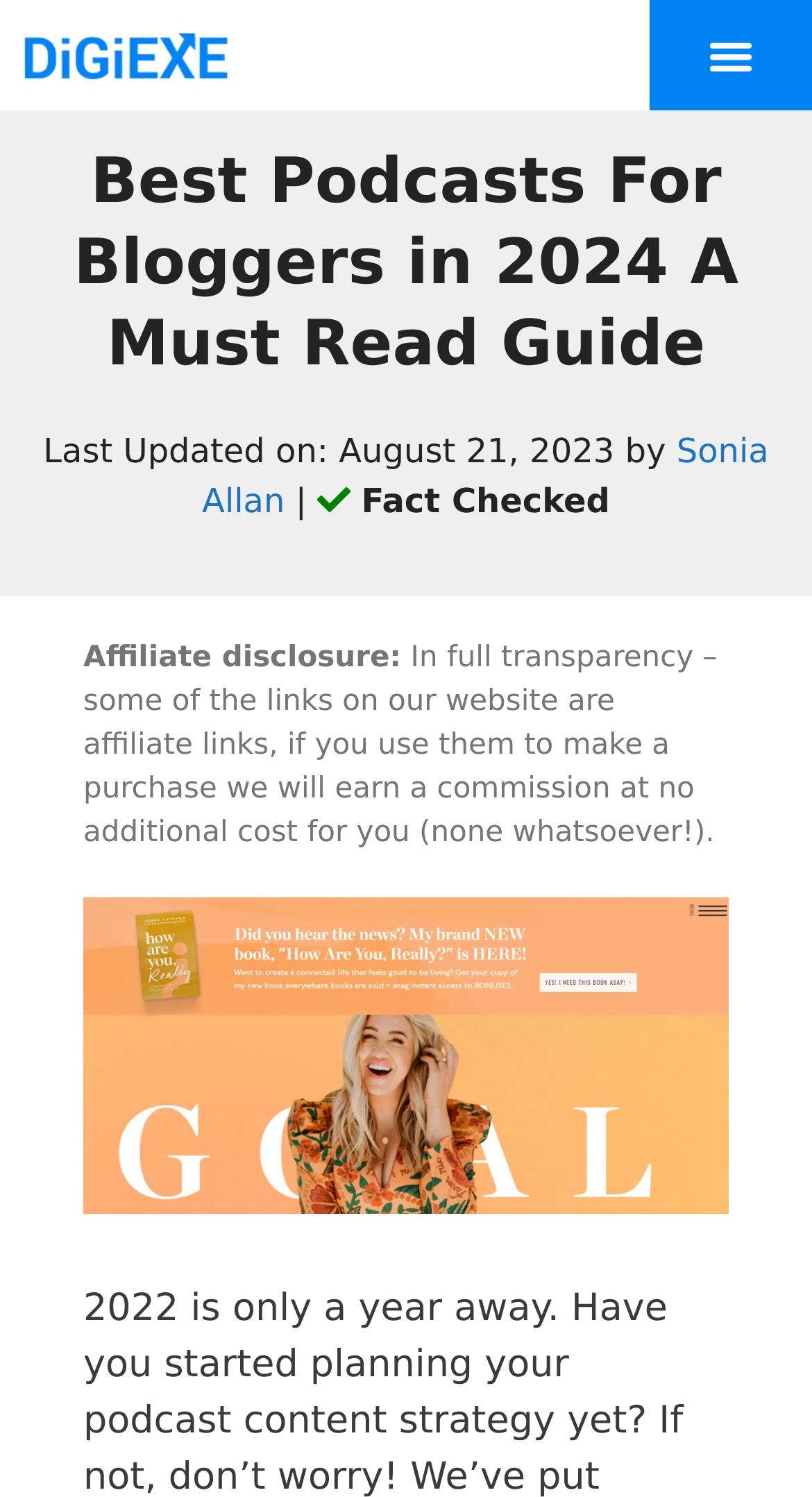Look at the image and answer the question in detail:
What is the purpose of the affiliate links?

I found the purpose of the affiliate links by reading the text 'In full transparency – some of the links on our website are affiliate links, if you use them to make a purchase we will earn a commission at no additional cost for you (none whatsoever!)' which is located below the main content.